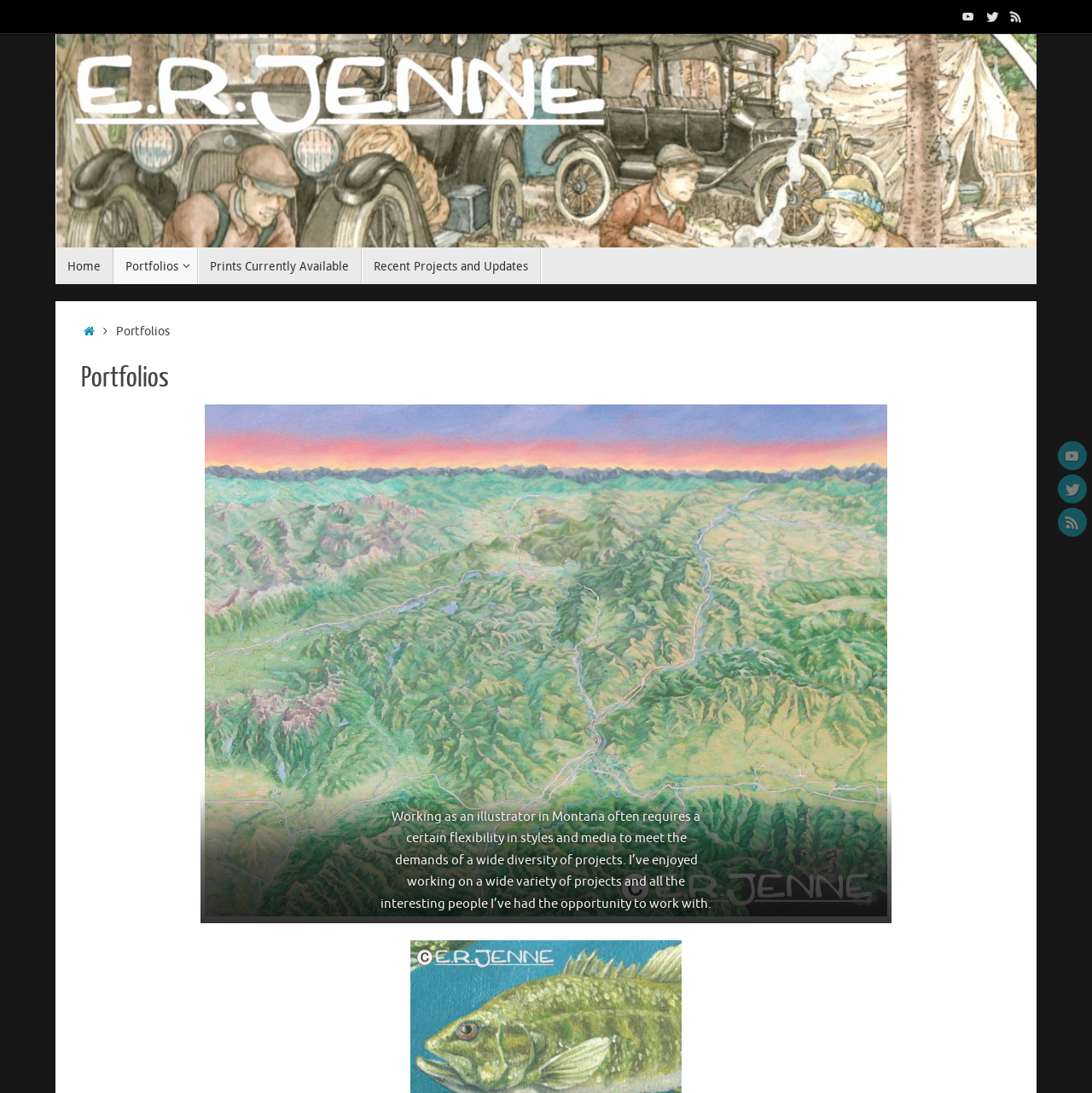What is the location mentioned on the webpage?
Respond to the question with a single word or phrase according to the image.

Montana